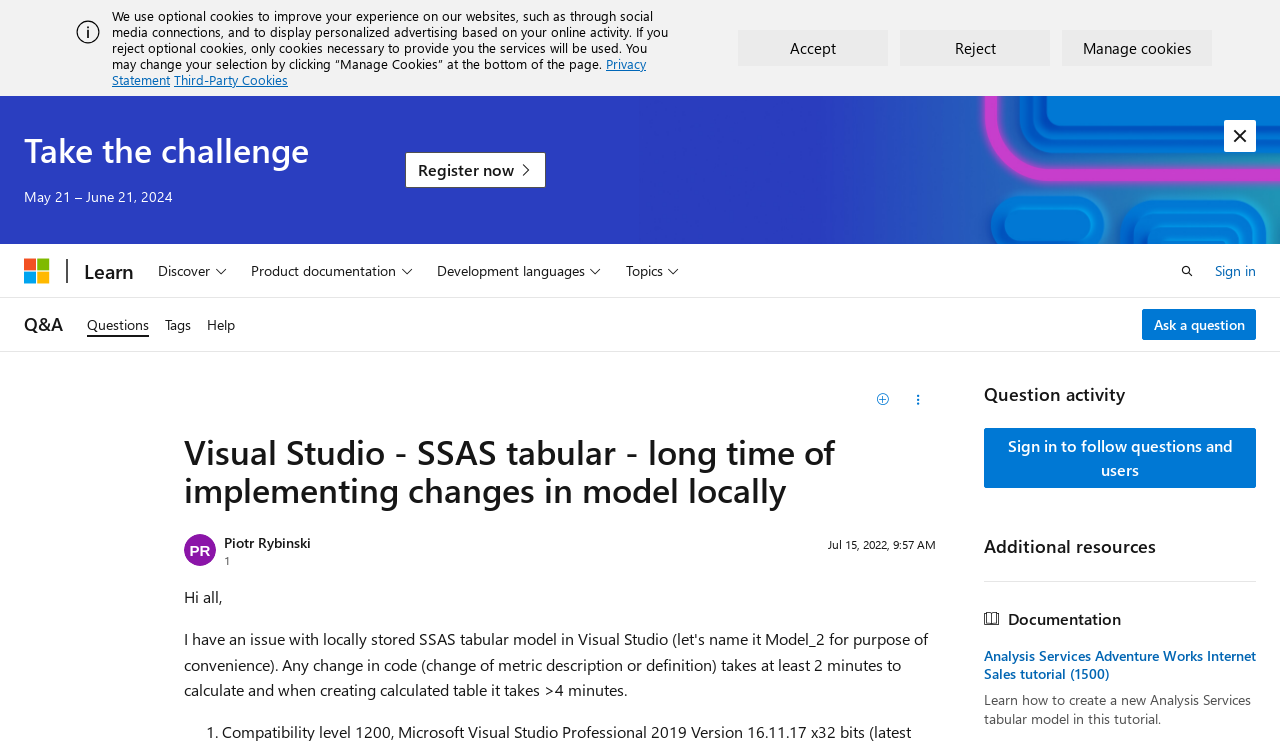What is the tutorial mentioned in the 'Additional resources' section?
Provide an in-depth answer to the question, covering all aspects.

The tutorial mentioned in the 'Additional resources' section is the Analysis Services Adventure Works Internet Sales tutorial, which is a tutorial on creating a new Analysis Services tabular model.